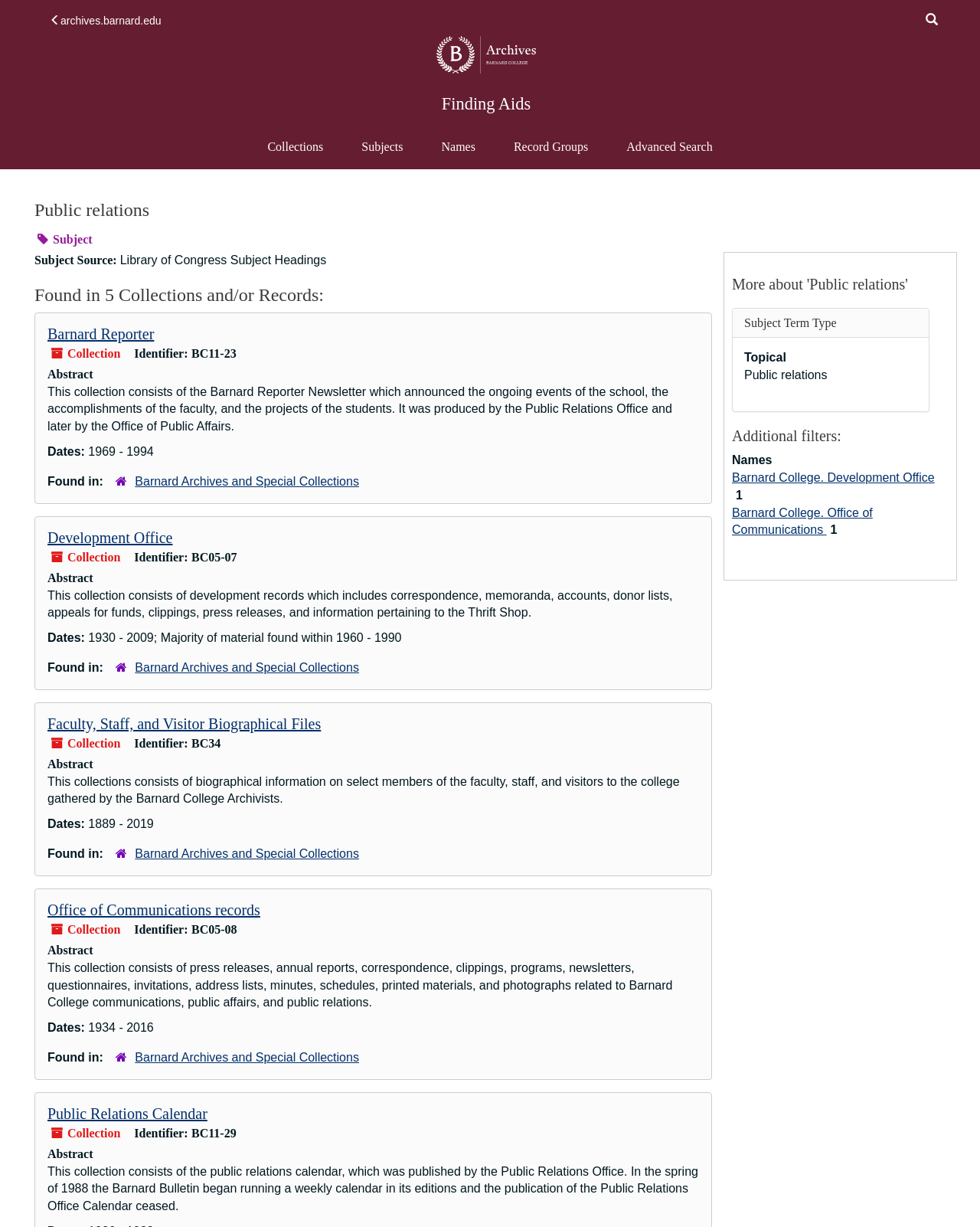Pinpoint the bounding box coordinates of the area that should be clicked to complete the following instruction: "Click the 'Collections' link". The coordinates must be given as four float numbers between 0 and 1, i.e., [left, top, right, bottom].

[0.253, 0.105, 0.349, 0.138]